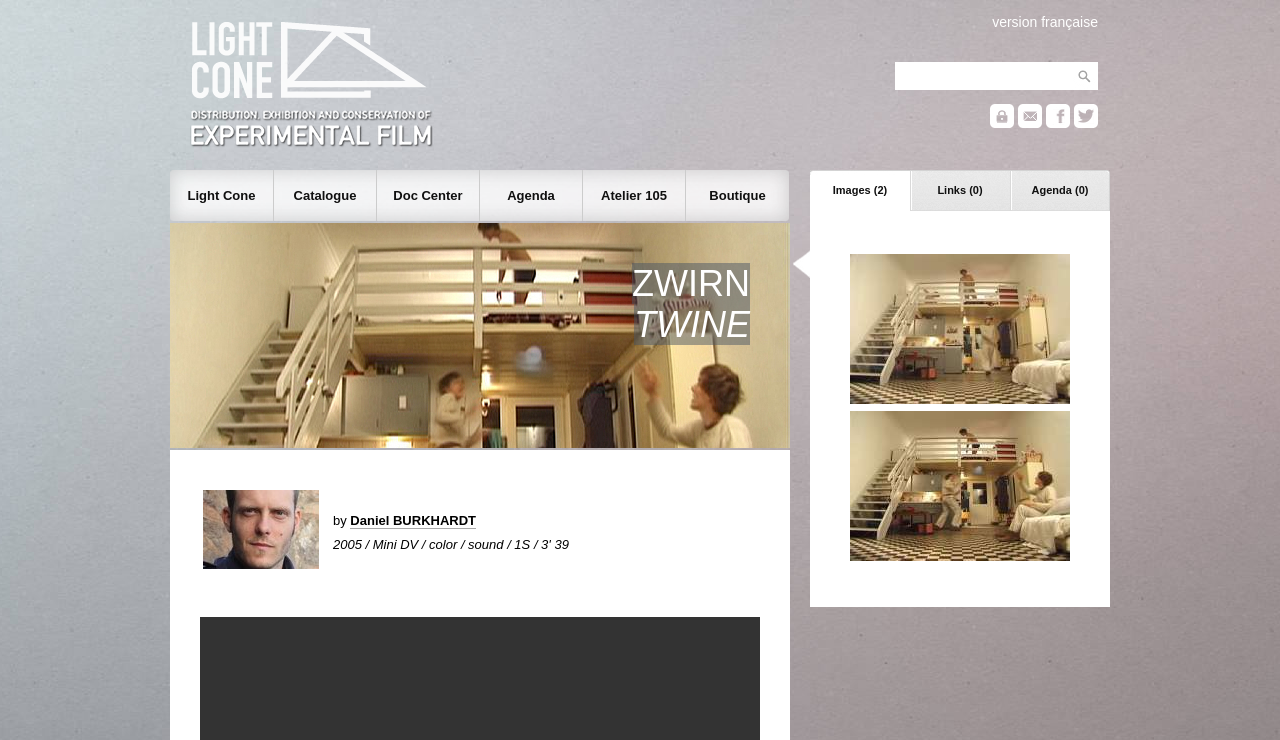Pinpoint the bounding box coordinates of the element you need to click to execute the following instruction: "follow on Facebook". The bounding box should be represented by four float numbers between 0 and 1, in the format [left, top, right, bottom].

[0.817, 0.157, 0.836, 0.177]